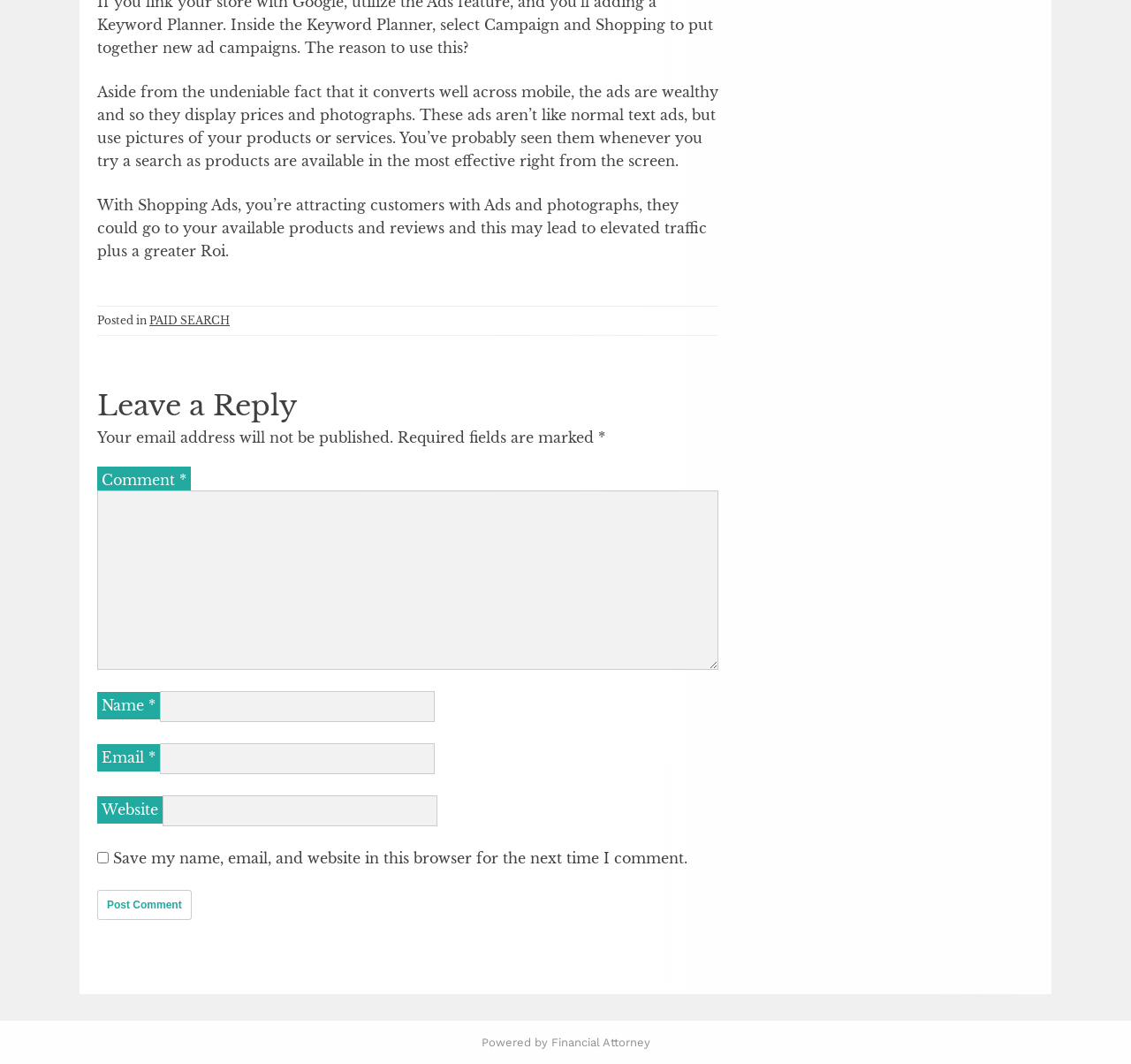Refer to the image and answer the question with as much detail as possible: What is the position of the 'Leave a Reply' heading?

The 'Leave a Reply' heading is located above the comment section, with a y-coordinate range of [0.361, 0.401], indicating its vertical position.